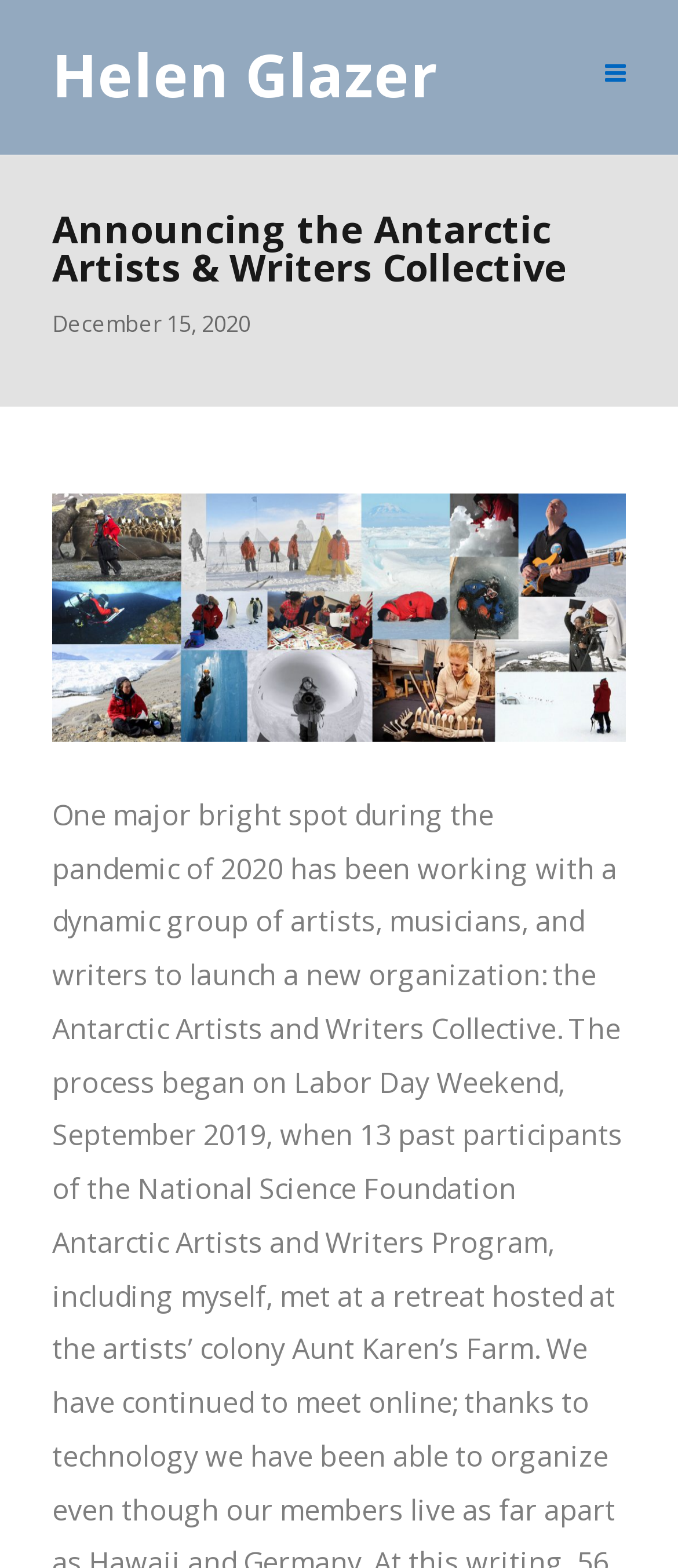Give the bounding box coordinates for the element described as: "Helen Glazer".

[0.077, 0.036, 0.646, 0.062]